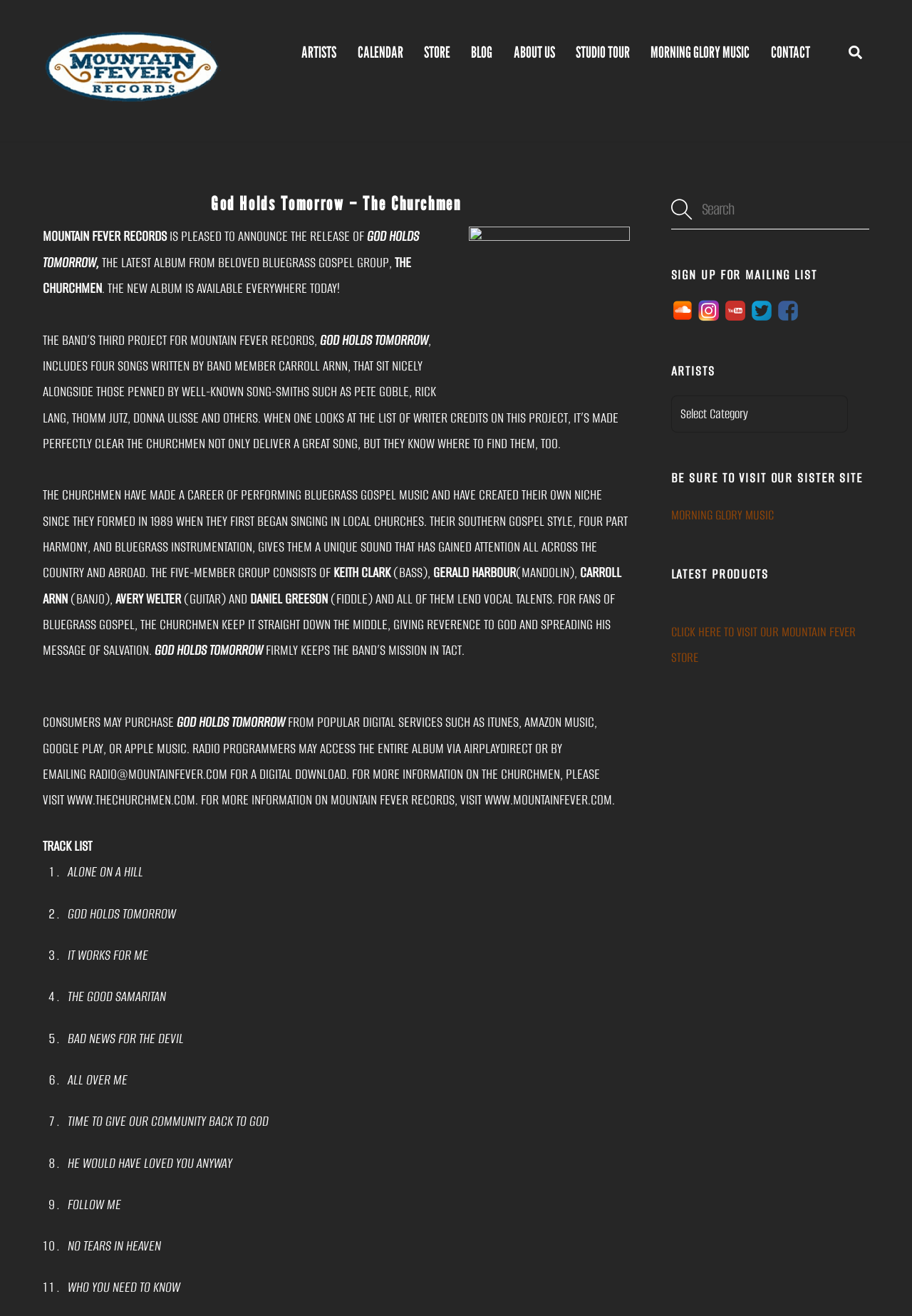Identify the bounding box coordinates of the region that should be clicked to execute the following instruction: "Purchase God Holds Tomorrow from iTunes, Amazon Music, Google Play, or Apple Music".

[0.047, 0.542, 0.655, 0.576]